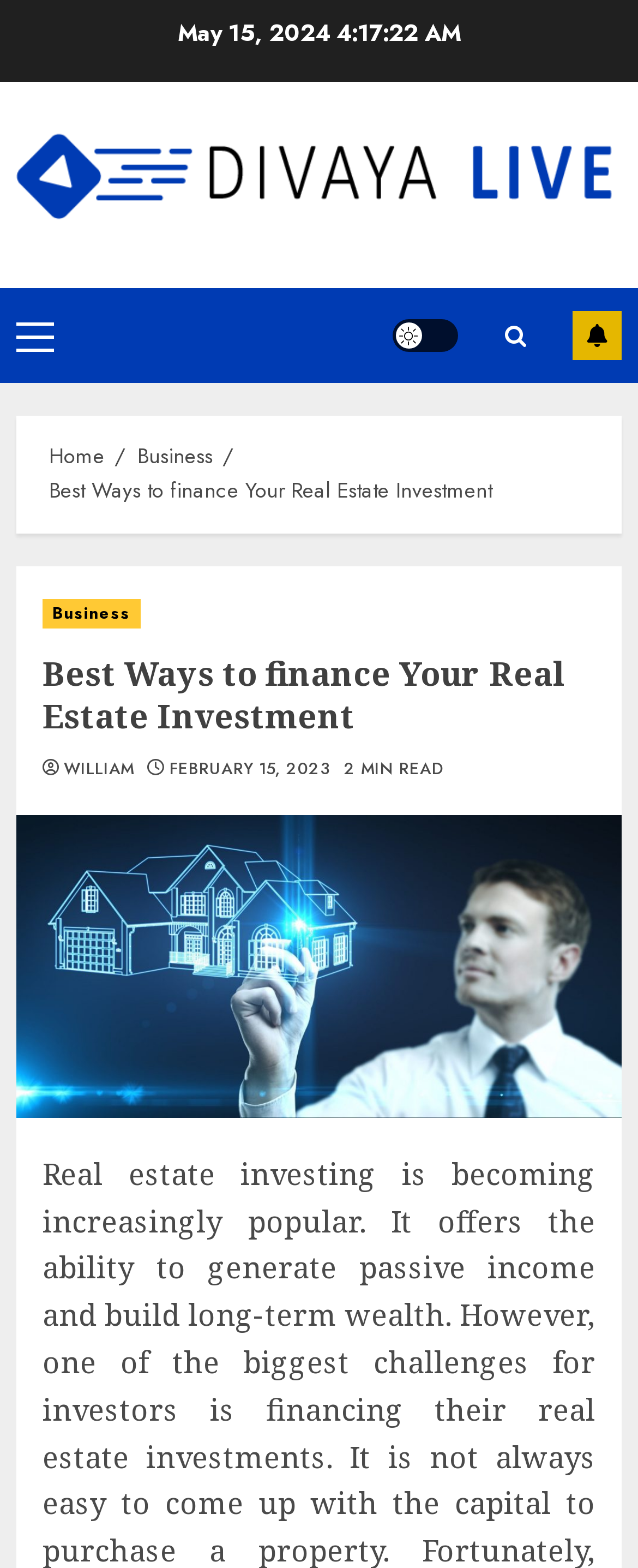Detail the features and information presented on the webpage.

The webpage is about real estate investment, specifically discussing the best ways to finance it. At the top, there is a date "May 15, 2024" and a link to "Divaya Live" accompanied by an image with the same name. Below this, there is a primary menu and a light/dark button. On the right side, there is a subscribe button.

The main content is divided into sections, with a breadcrumb navigation menu at the top, showing the path "Home > Business > Best Ways to finance Your Real Estate Investment". Below this, there is a header section with links to "Business" and the title "Best Ways to finance Your Real Estate Investment". The author's name "WILLIAM" and the date "FEBRUARY 15, 2023" are also displayed, along with a "2 MIN READ" indicator.

The main article is accompanied by an image related to real estate investment, which takes up a significant portion of the page. There are no other images on the page besides the "Divaya Live" logo and the real estate investment image.